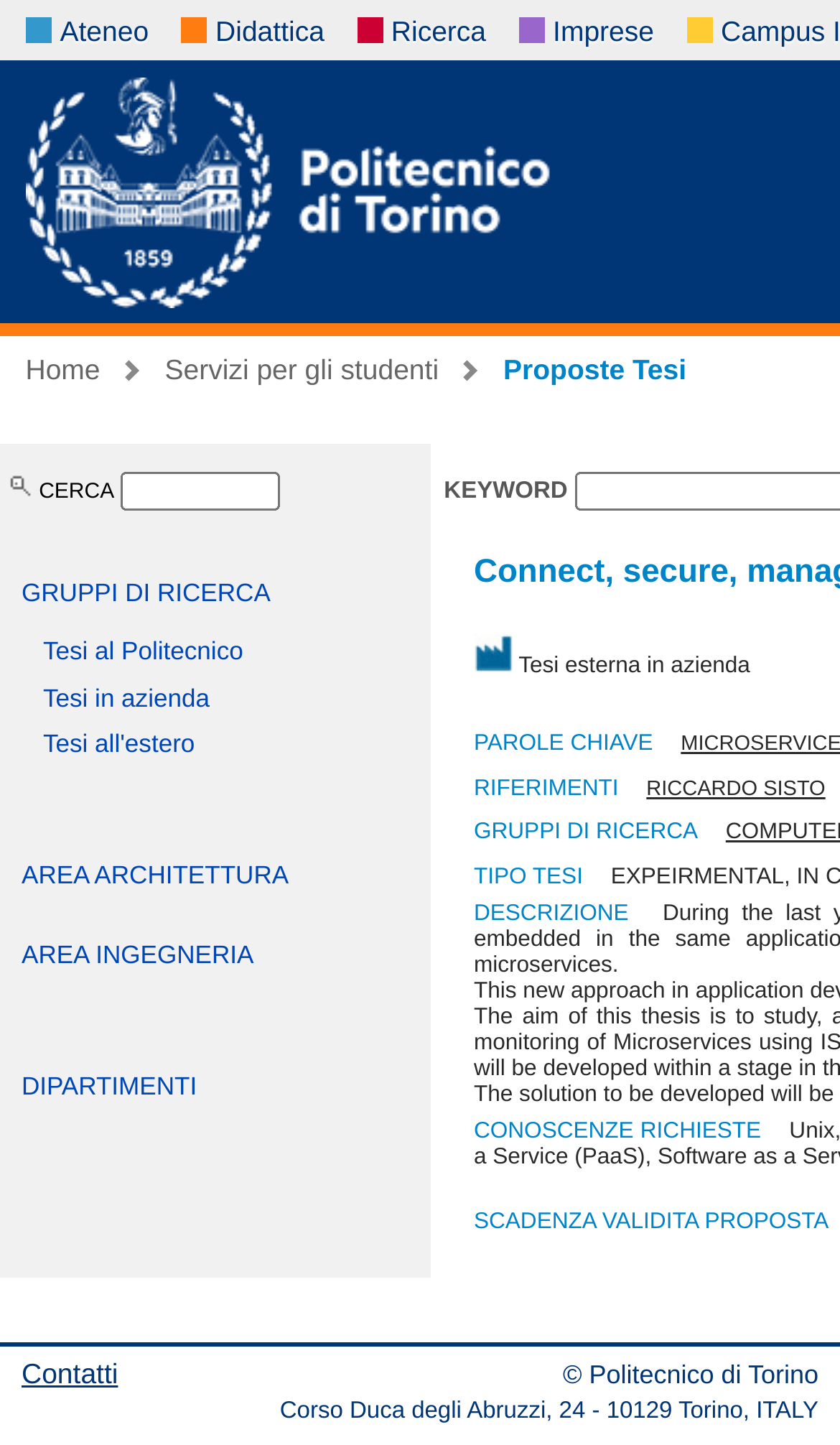Identify the bounding box coordinates for the element you need to click to achieve the following task: "Contact us". Provide the bounding box coordinates as four float numbers between 0 and 1, in the form [left, top, right, bottom].

[0.026, 0.94, 0.141, 0.962]